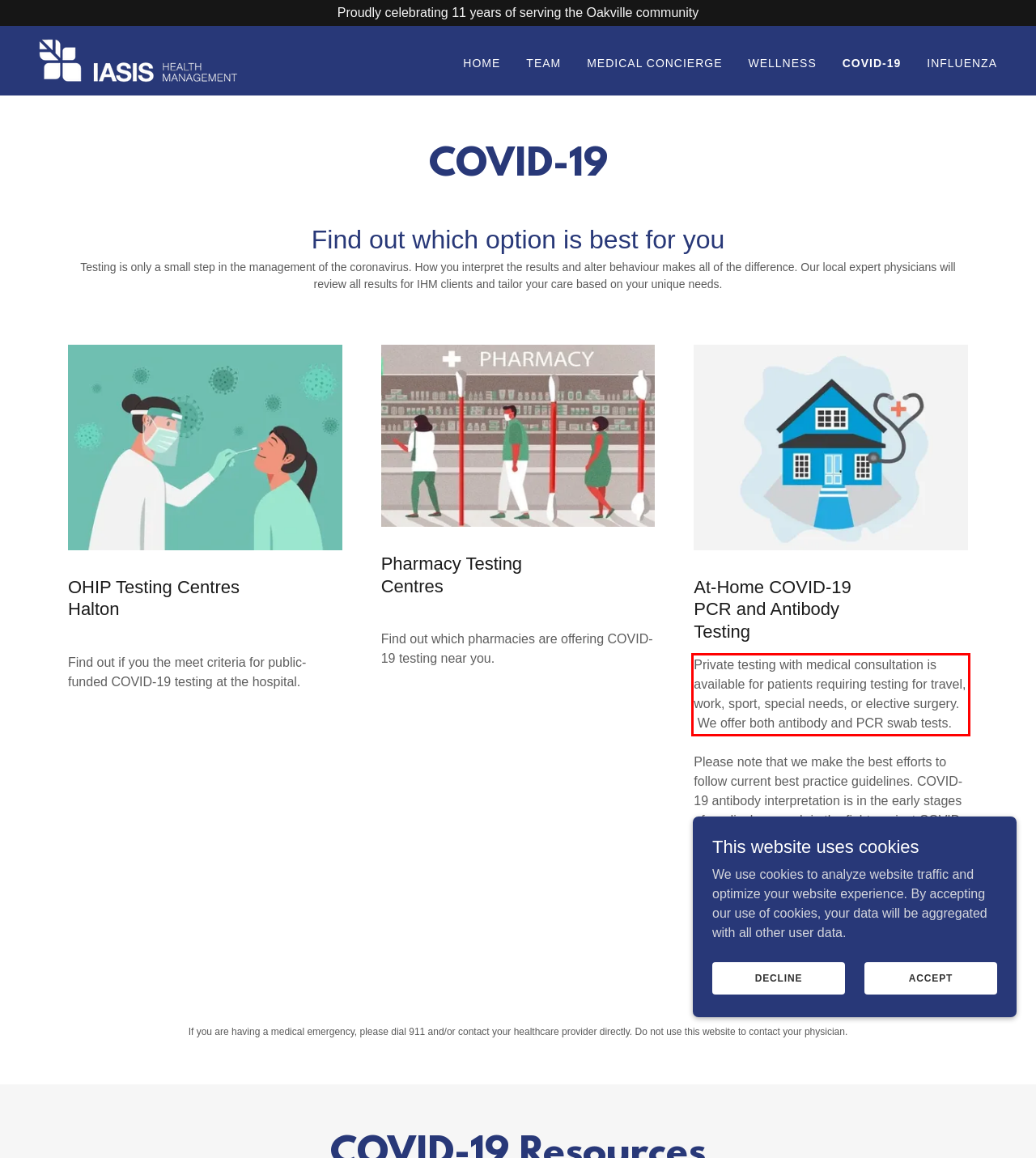Given a screenshot of a webpage with a red bounding box, extract the text content from the UI element inside the red bounding box.

Private testing with medical consultation is available for patients requiring testing for travel, work, sport, special needs, or elective surgery. We offer both antibody and PCR swab tests.